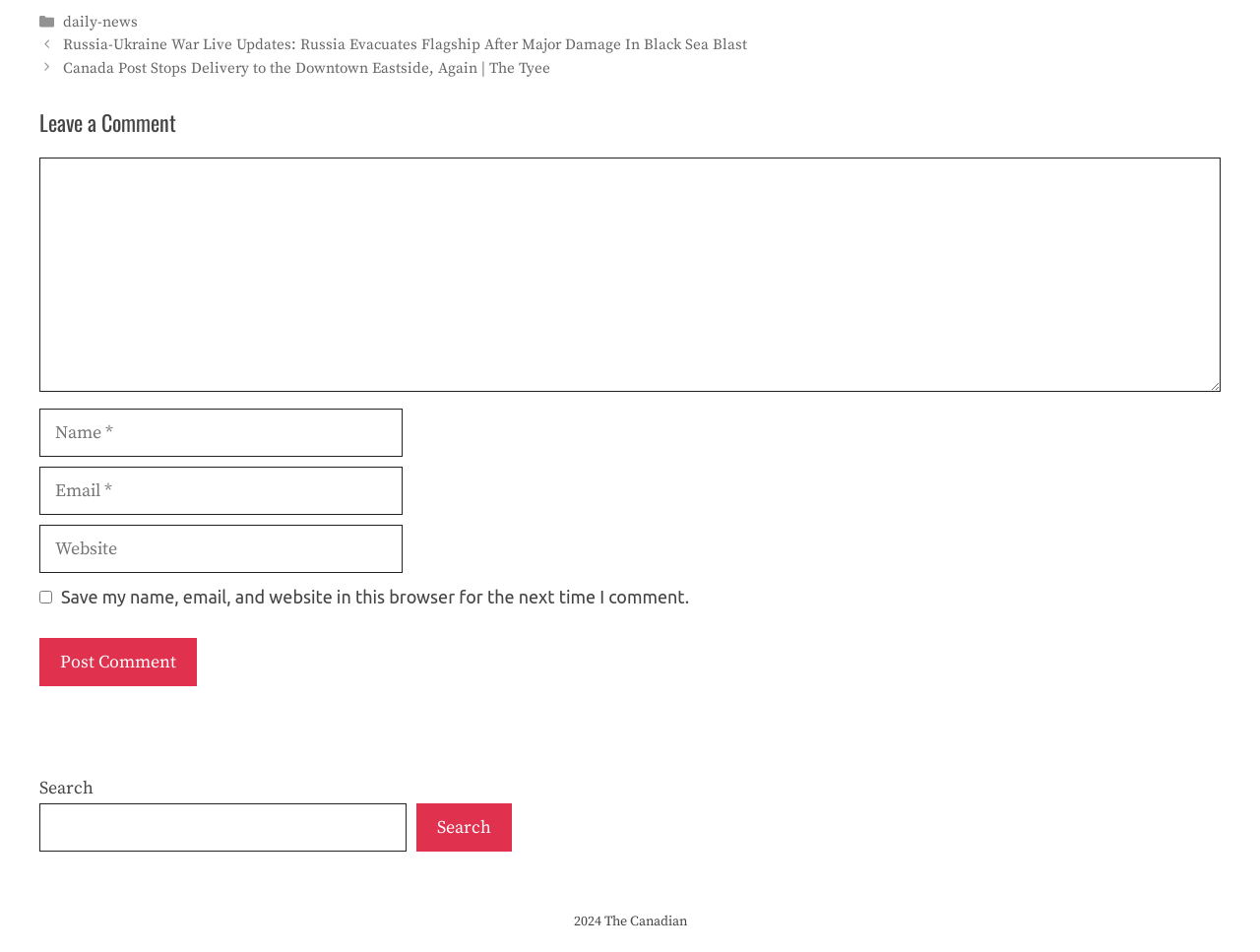Bounding box coordinates are specified in the format (top-left x, top-left y, bottom-right x, bottom-right y). All values are floating point numbers bounded between 0 and 1. Please provide the bounding box coordinate of the region this sentence describes: parent_node: Comment name="email" placeholder="Email *"

[0.031, 0.491, 0.32, 0.541]